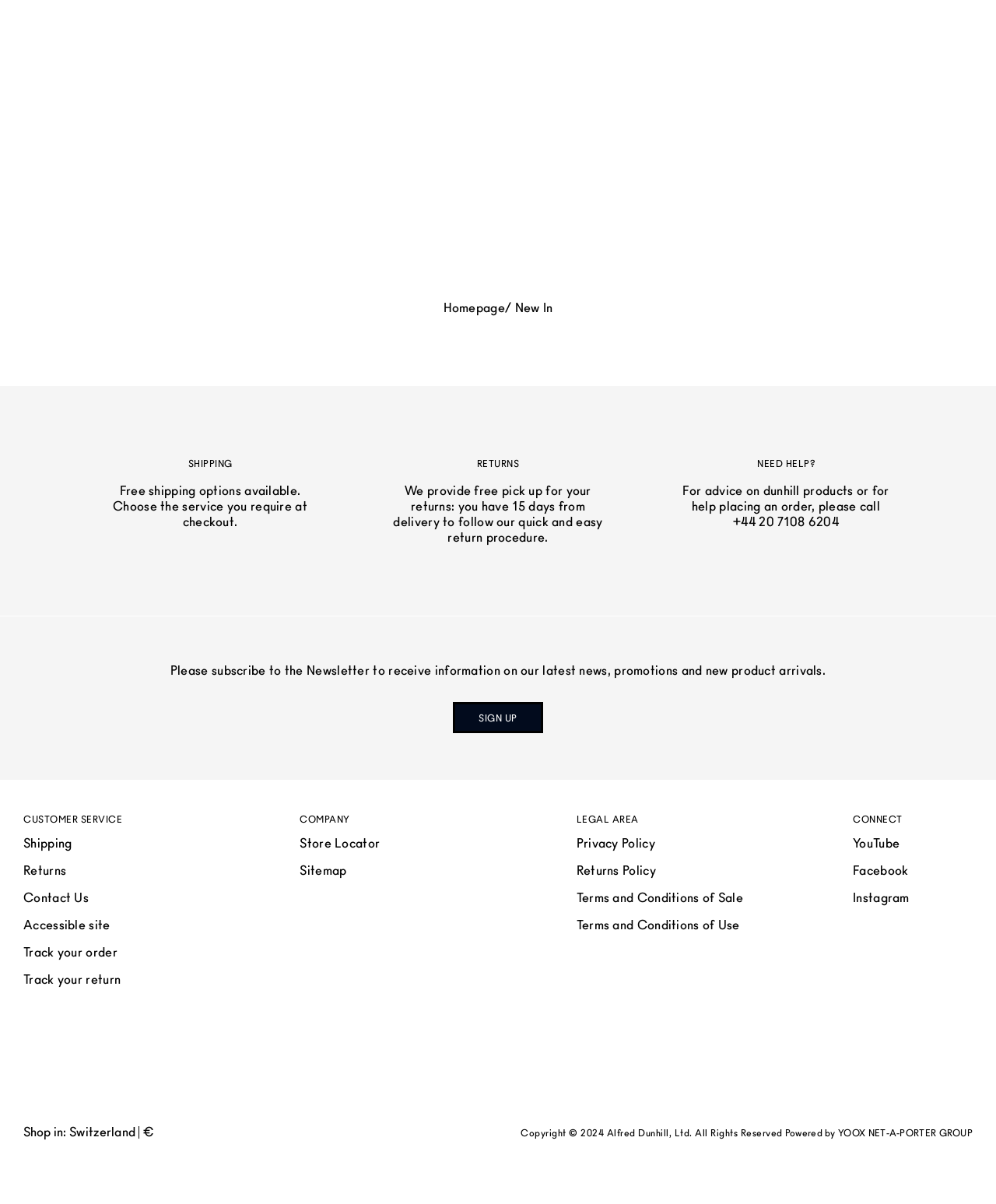Respond to the following question with a brief word or phrase:
What is the company's return policy?

Free pick up within 15 days